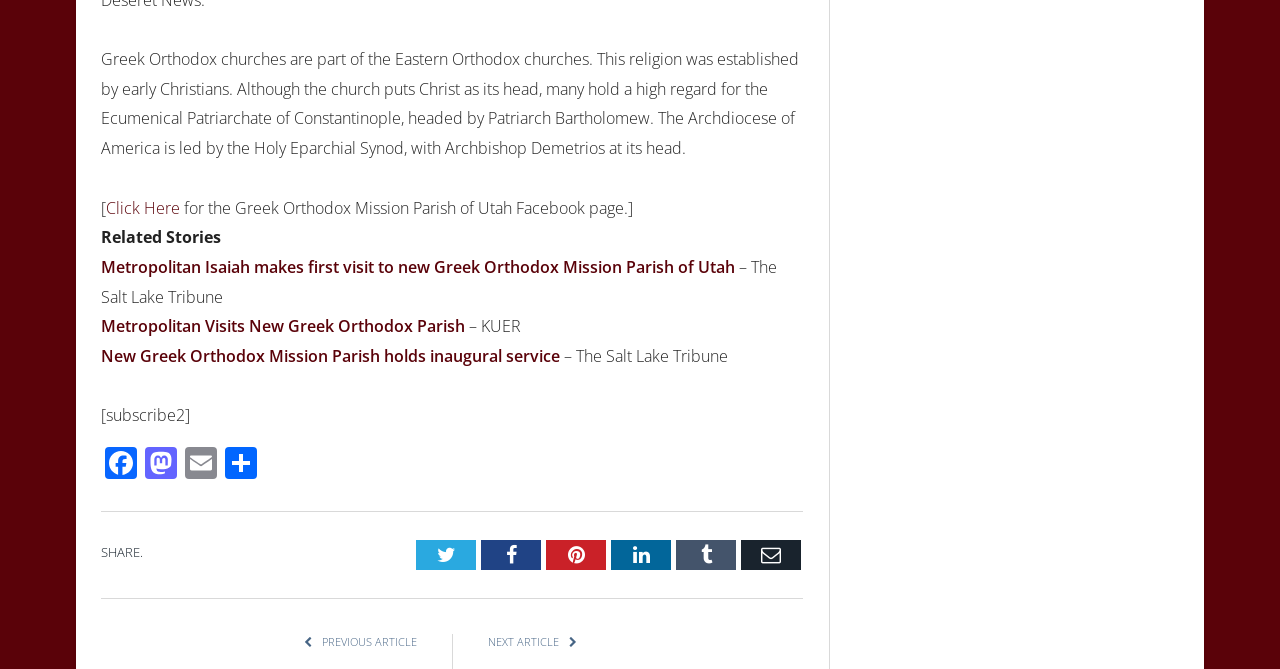What is the name of the patriarch mentioned on this webpage?
Answer the question with detailed information derived from the image.

The webpage mentions the Ecumenical Patriarchate of Constantinople, which is headed by Patriarch Bartholomew, indicating his importance in the Greek Orthodox religion.